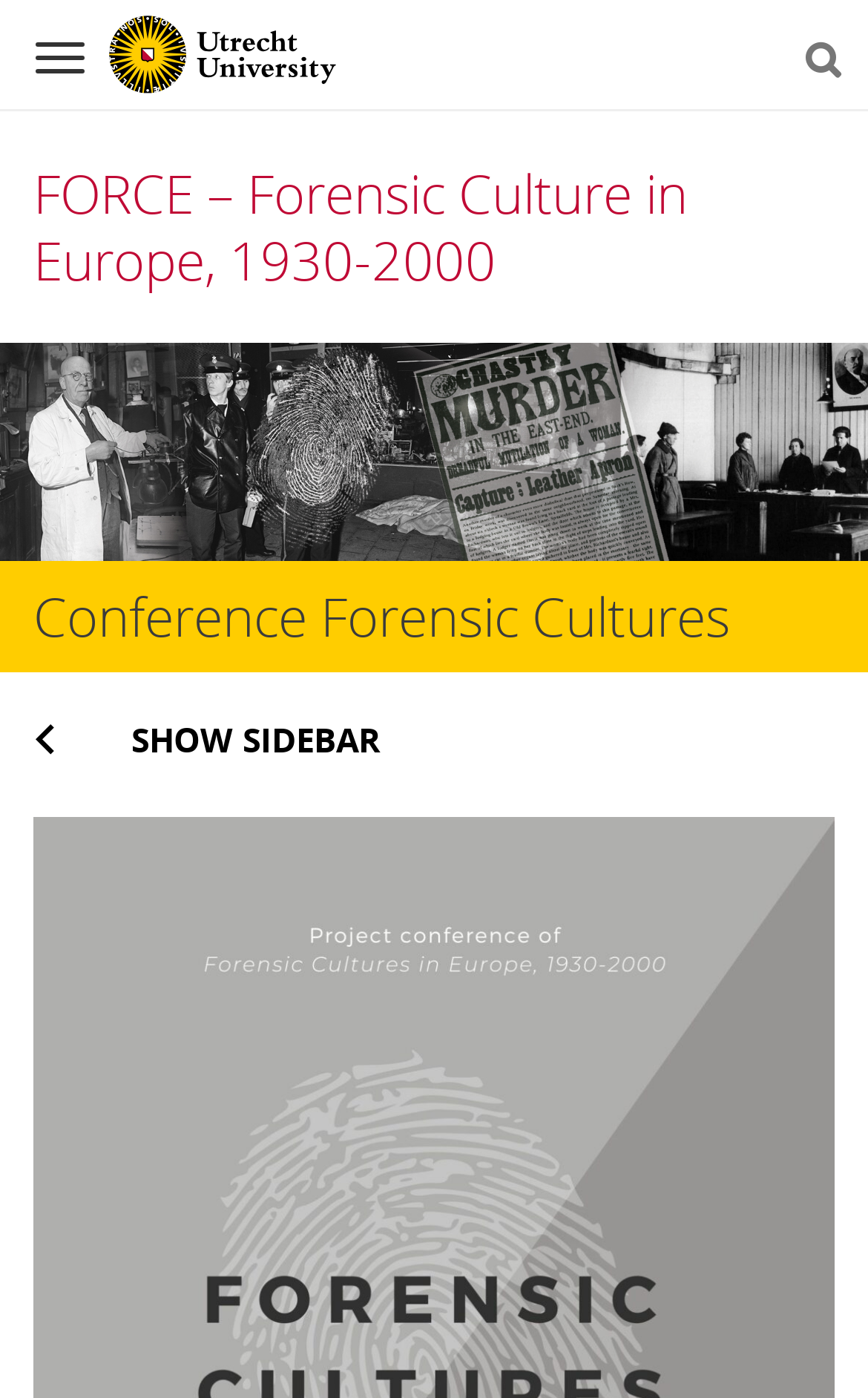Please determine and provide the text content of the webpage's heading.

FORCE – Forensic Culture in Europe, 1930-2000